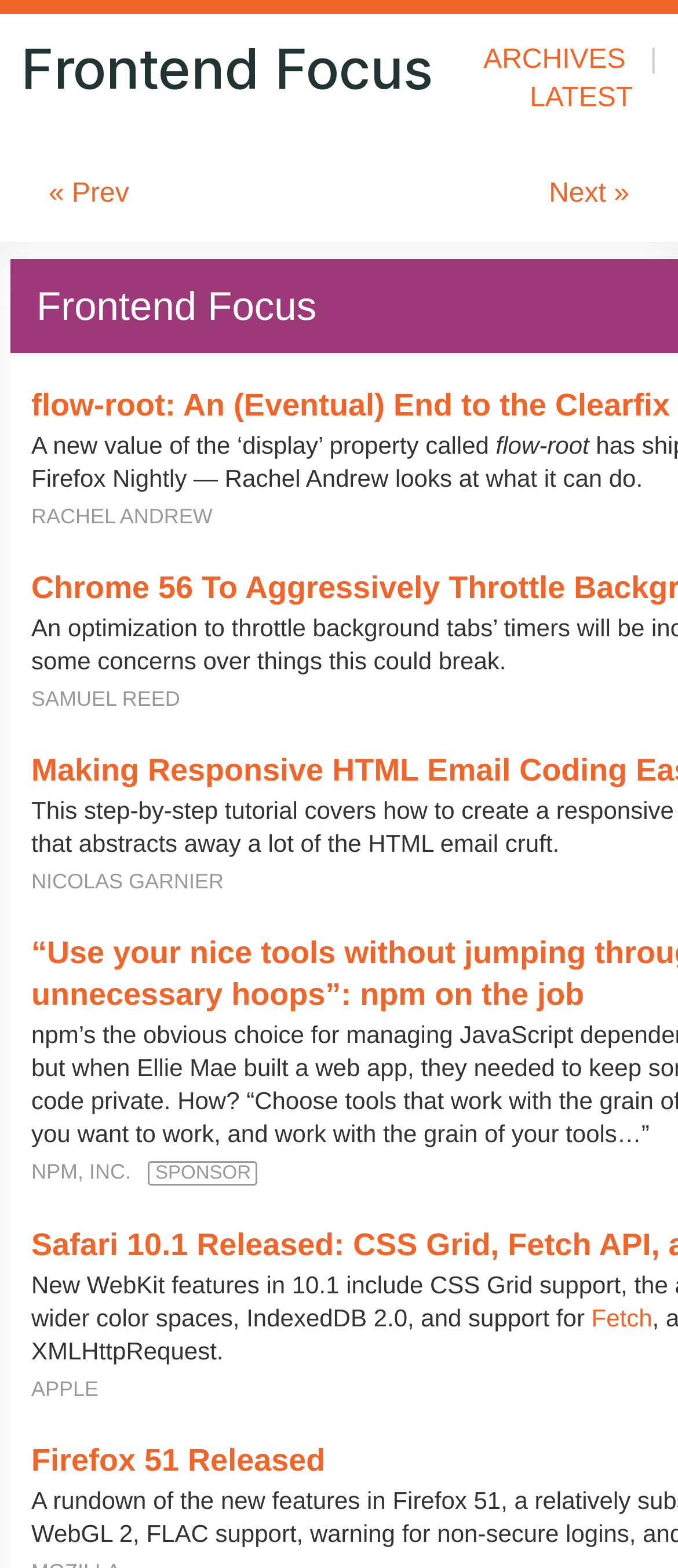Find the bounding box of the UI element described as: "Next »". The bounding box coordinates should be given as four float values between 0 and 1, i.e., [left, top, right, bottom].

[0.643, 0.112, 0.928, 0.137]